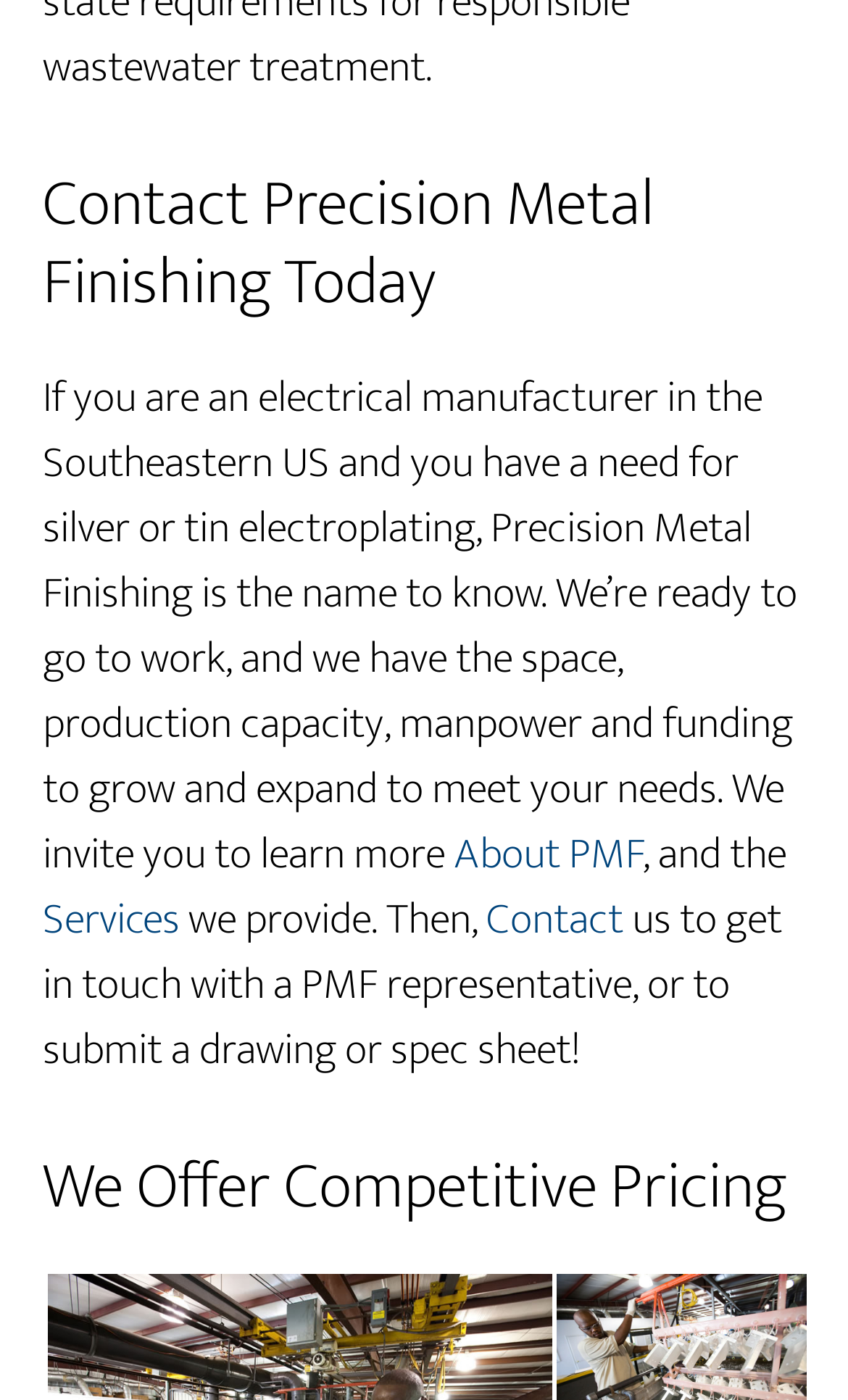What is the competitive advantage of the company?
Give a one-word or short-phrase answer derived from the screenshot.

Competitive pricing